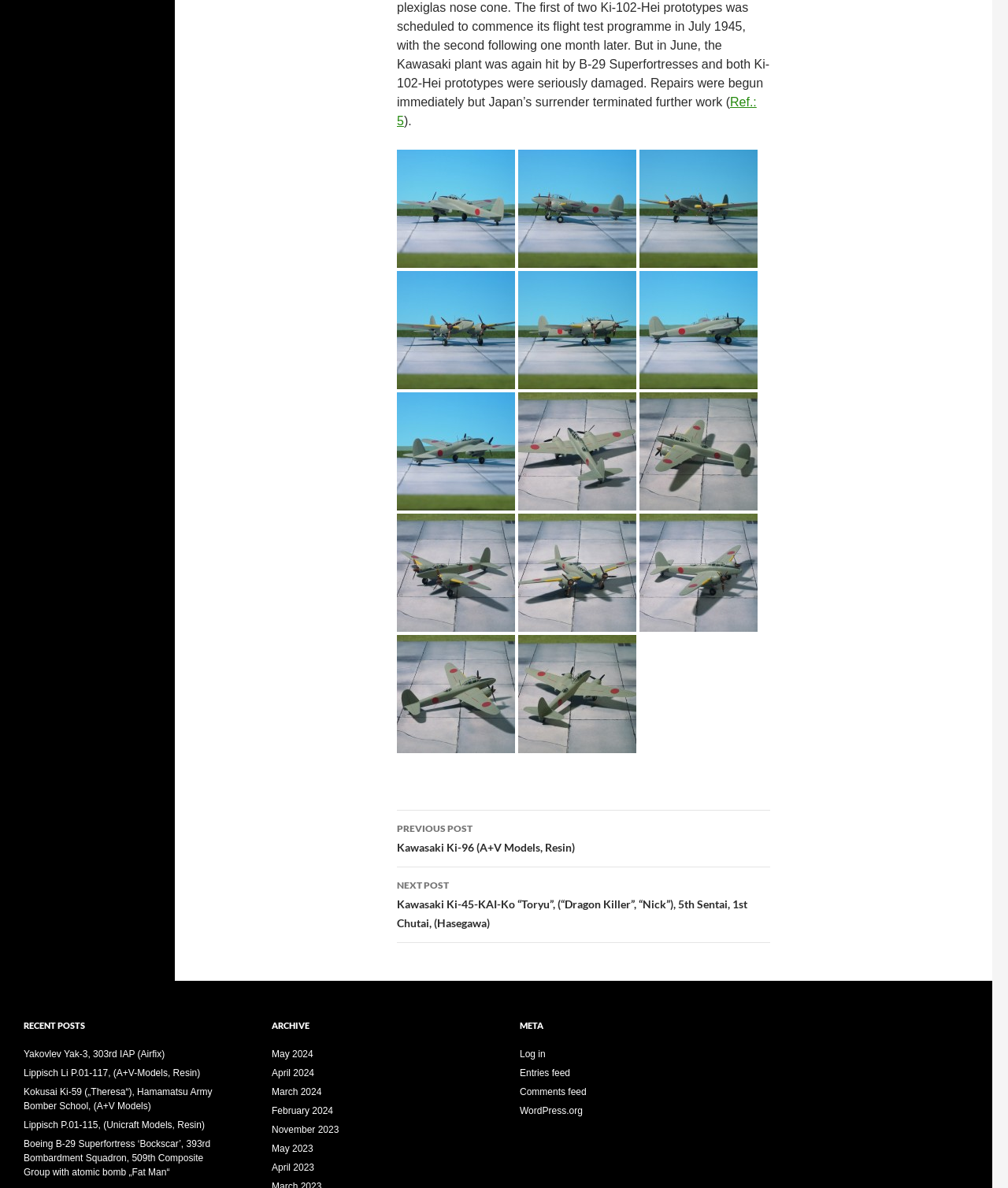Please identify the bounding box coordinates of the element's region that needs to be clicked to fulfill the following instruction: "View previous post". The bounding box coordinates should consist of four float numbers between 0 and 1, i.e., [left, top, right, bottom].

[0.394, 0.682, 0.764, 0.73]